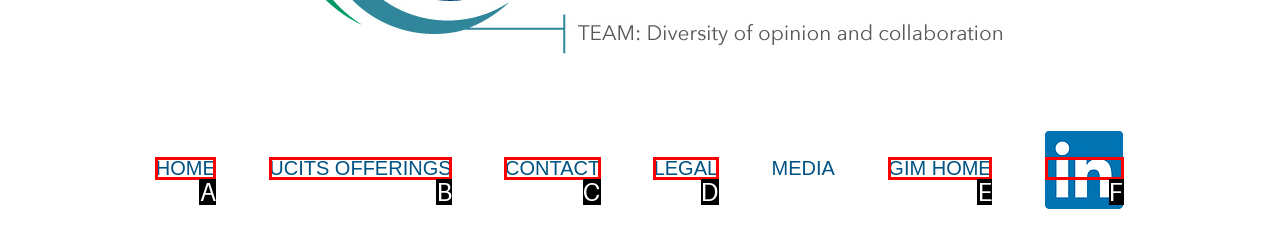Identify the HTML element that corresponds to the description: UCITS Offerings
Provide the letter of the matching option from the given choices directly.

B